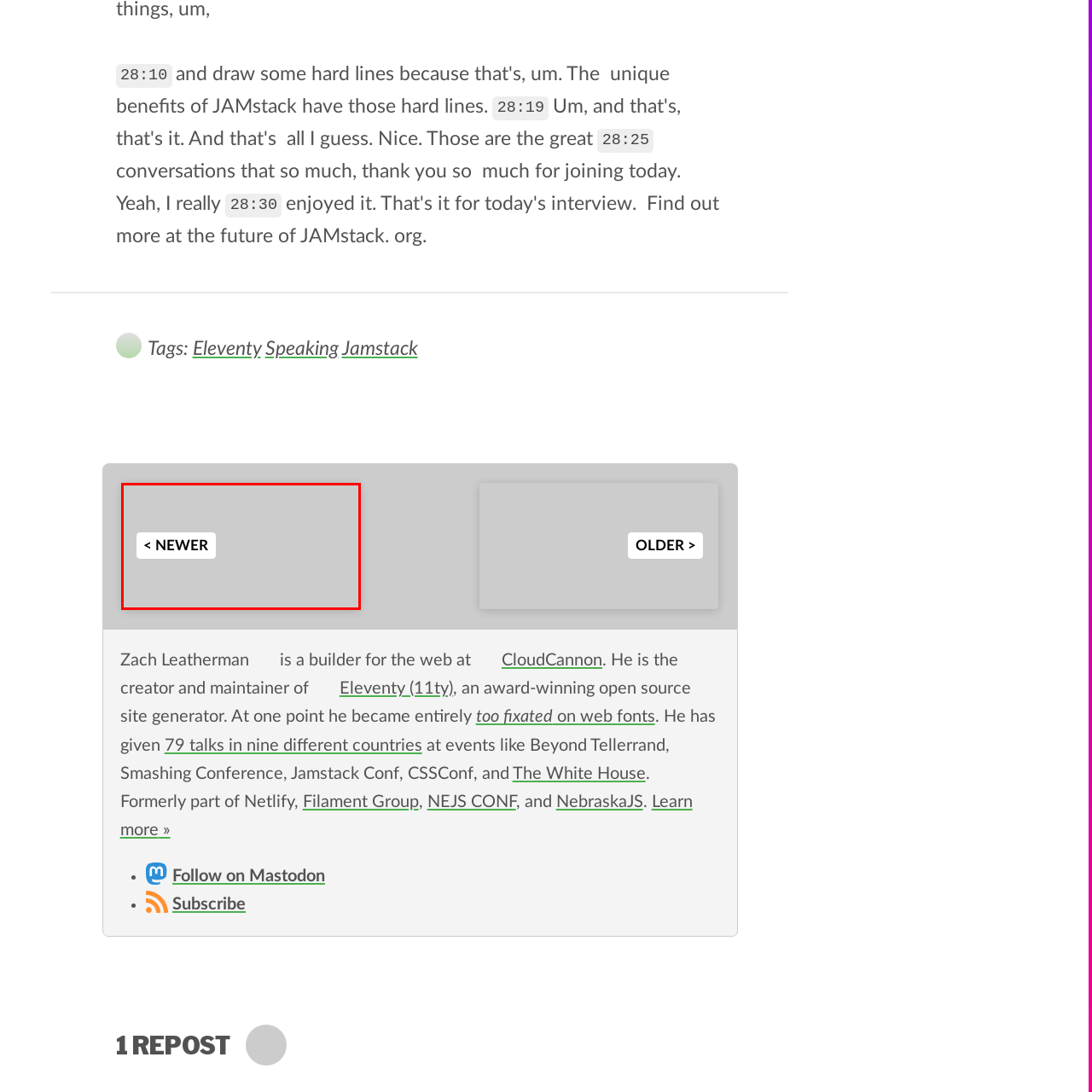Elaborate on all the details and elements present in the red-outlined area of the image.

The image features a button labeled "< NEWER," designed to navigate users to more recent content or articles. The button is presented with a clean, white background and bold black text, making it visually distinct and easy to read. The arrow symbol to the left of the text suggests a directional prompt, indicating the function of moving forward or accessing newer entries. This user interface element is typically found within a blog or content platform, enhancing user experience by providing a clear path to explore additional, updated material.